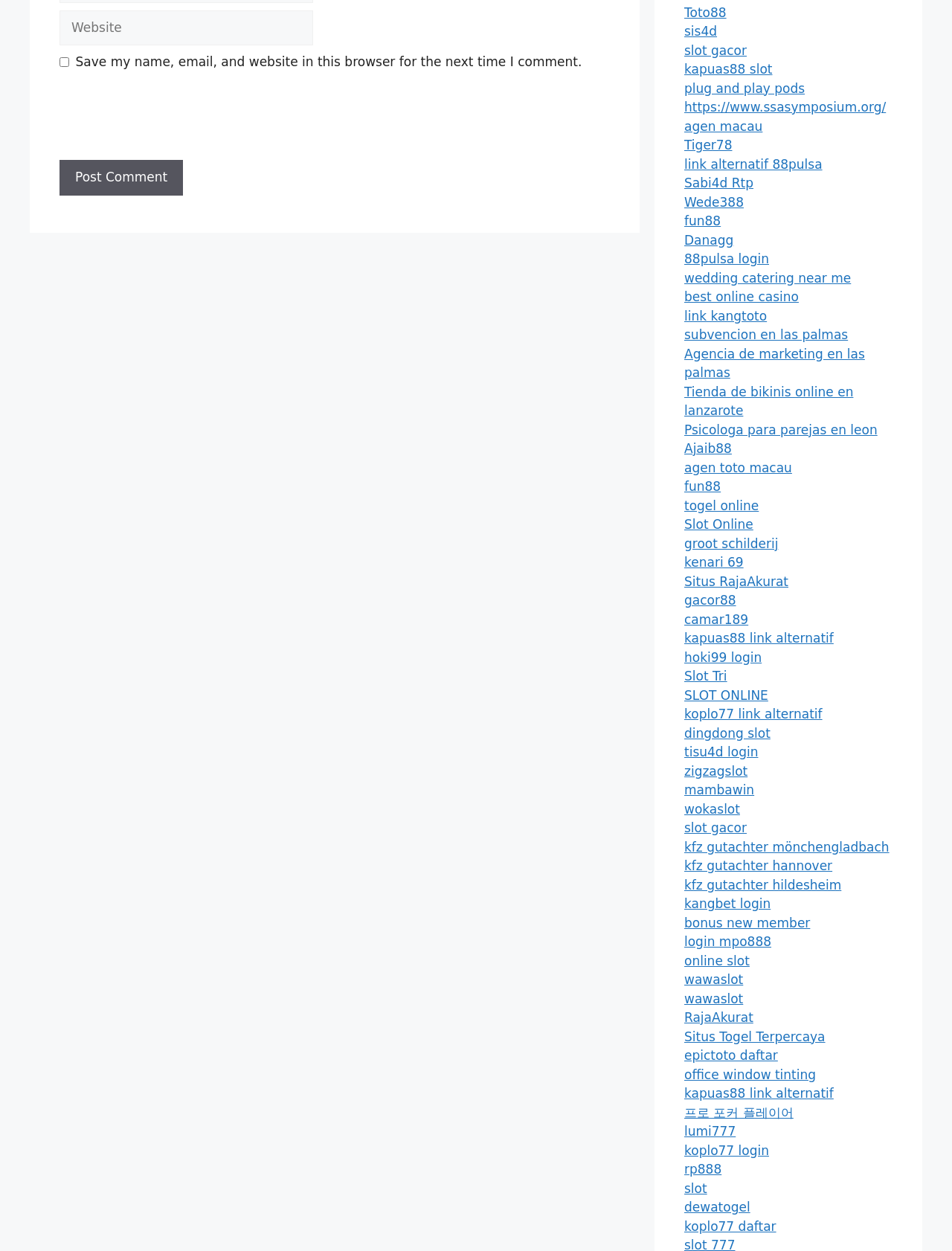Provide a single word or phrase to answer the given question: 
How many links are on the webpage?

50